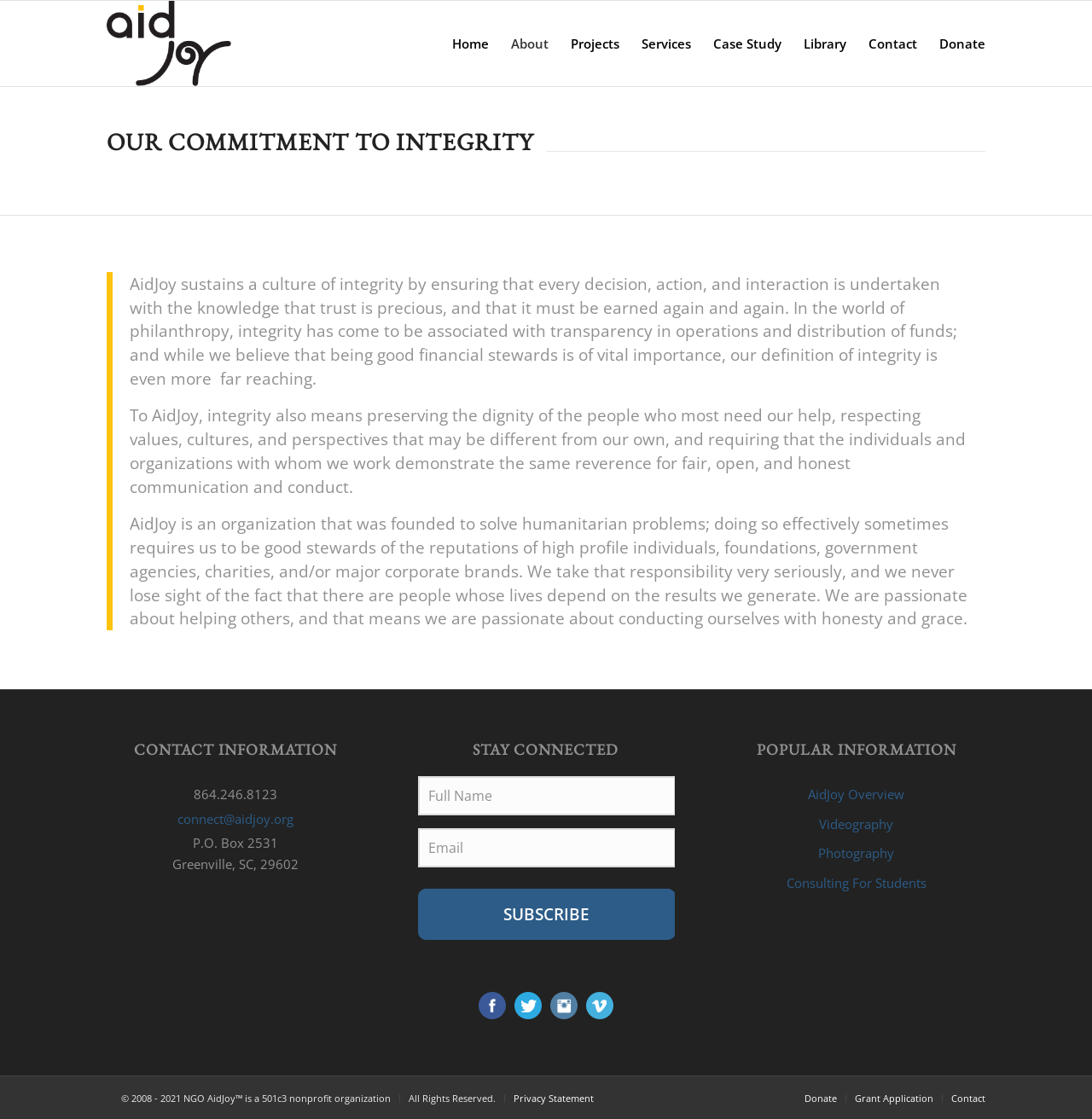Please find and report the bounding box coordinates of the element to click in order to perform the following action: "Click on the AidJoy link". The coordinates should be expressed as four float numbers between 0 and 1, in the format [left, top, right, bottom].

[0.098, 0.001, 0.212, 0.077]